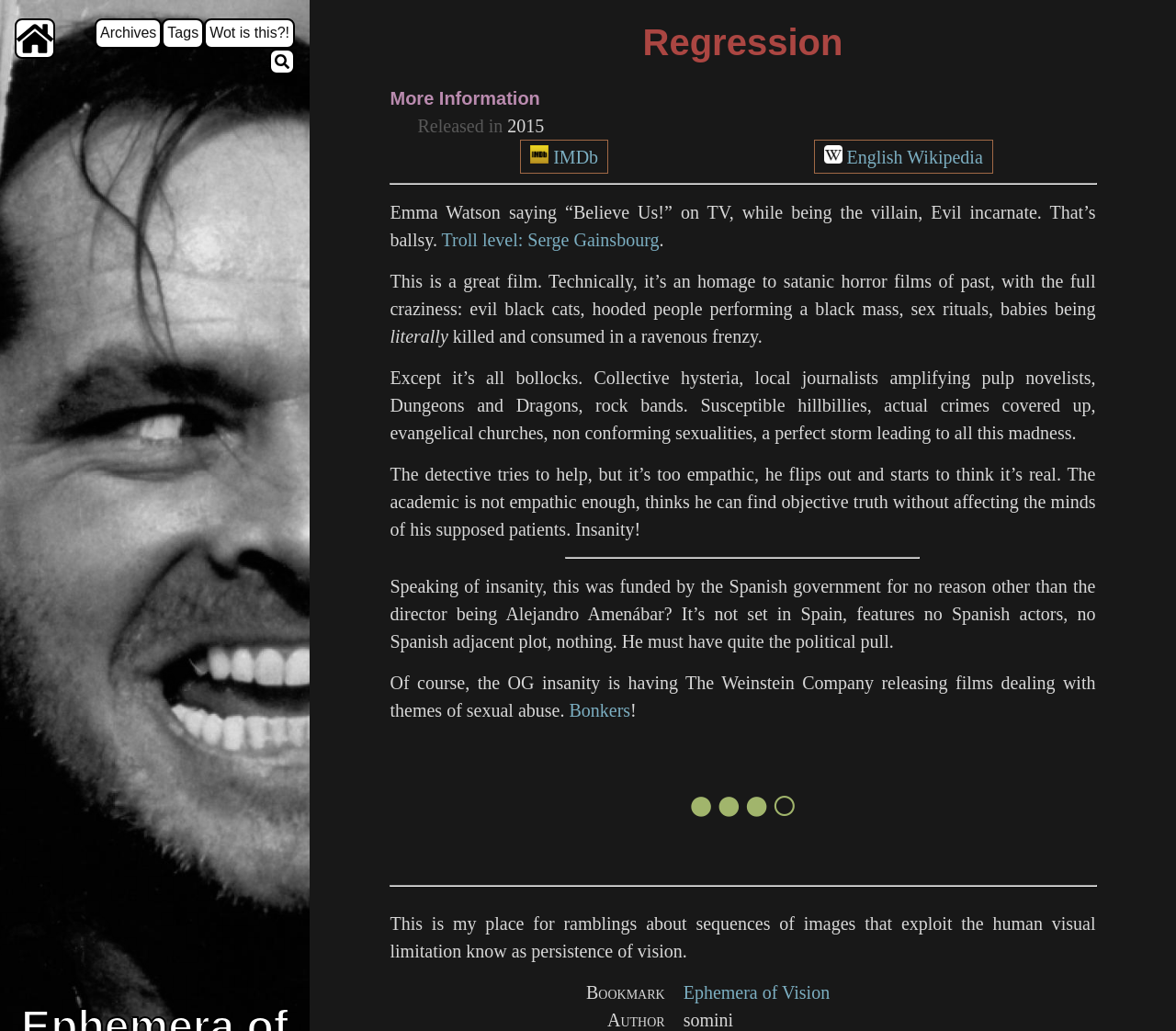Provide the bounding box coordinates of the area you need to click to execute the following instruction: "go to home page".

[0.012, 0.018, 0.047, 0.057]